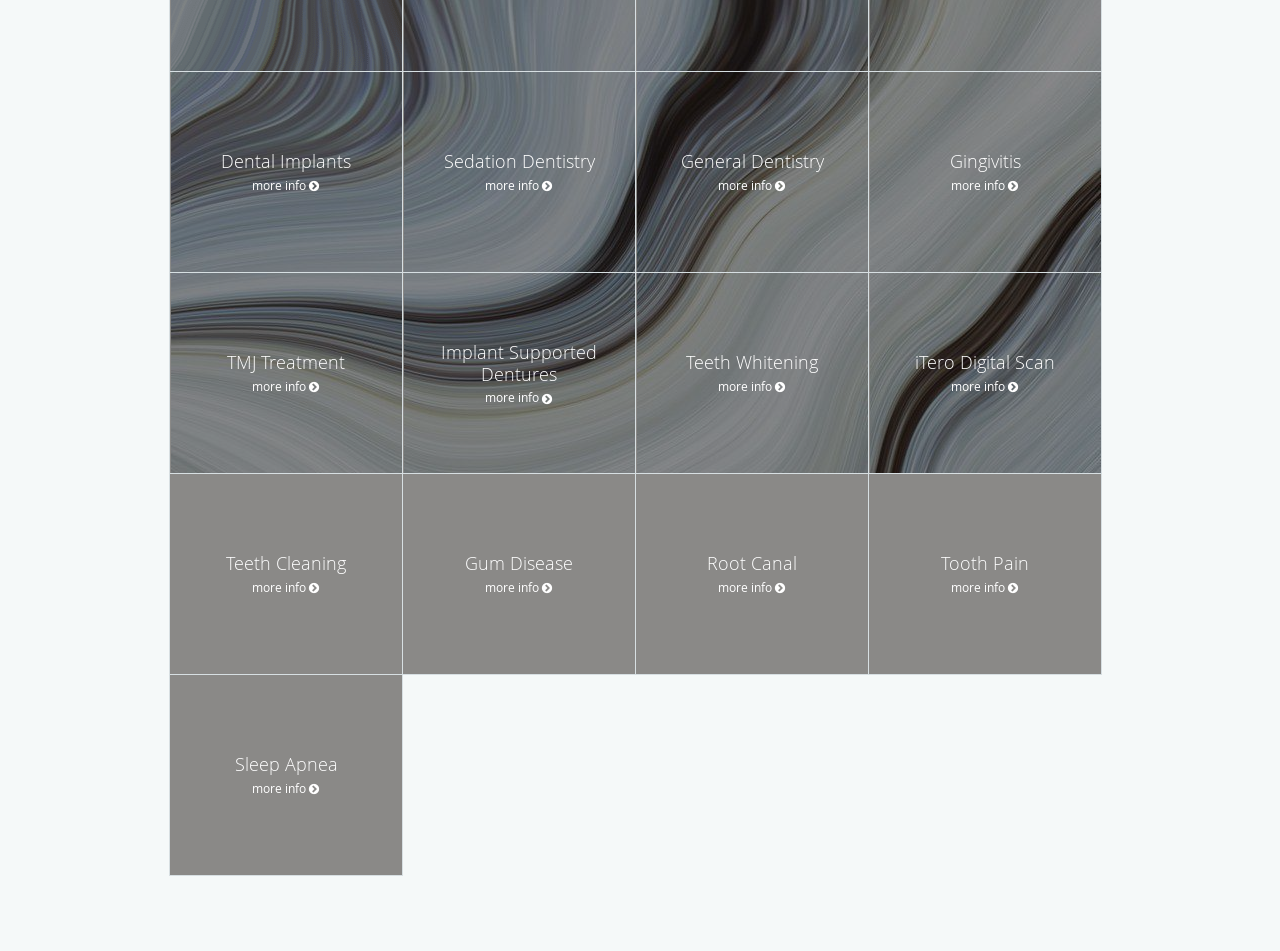Specify the bounding box coordinates of the region I need to click to perform the following instruction: "Discover iTero Digital Scan". The coordinates must be four float numbers in the range of 0 to 1, i.e., [left, top, right, bottom].

[0.679, 0.287, 0.86, 0.497]